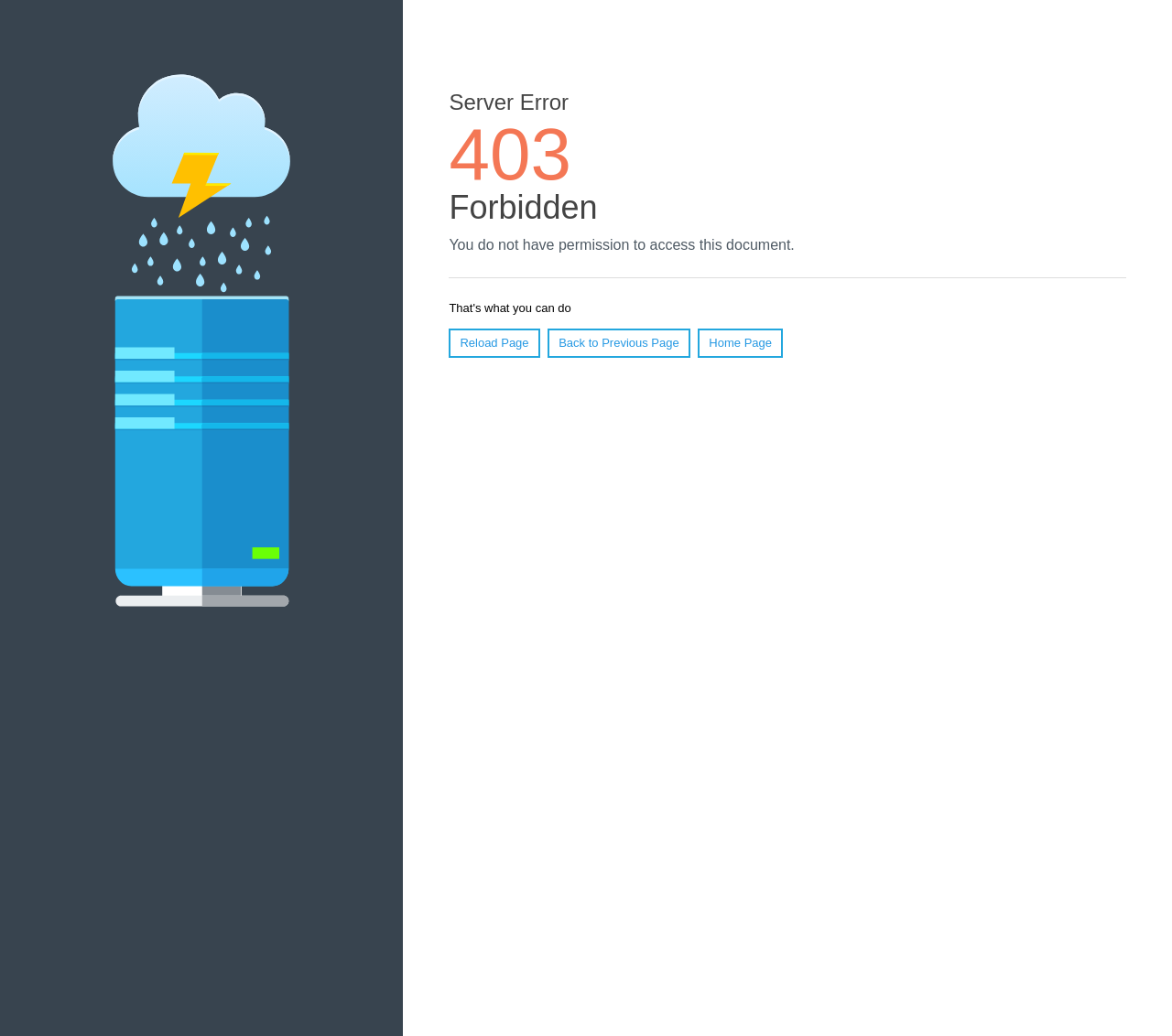What is the error message displayed?
Please provide a single word or phrase as your answer based on the screenshot.

Forbidden